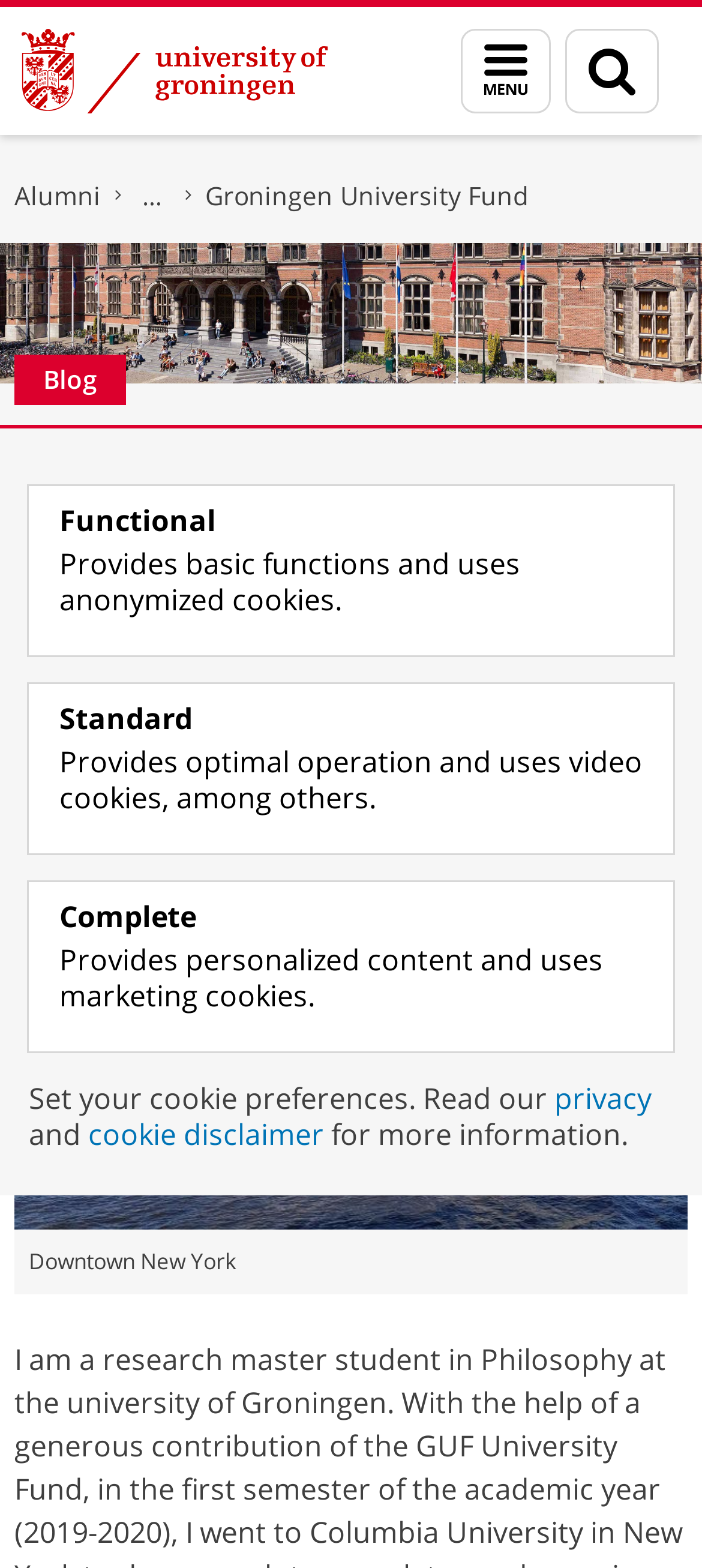Please respond to the question with a concise word or phrase:
Who is the author of the blog post?

Wouter Wiersma